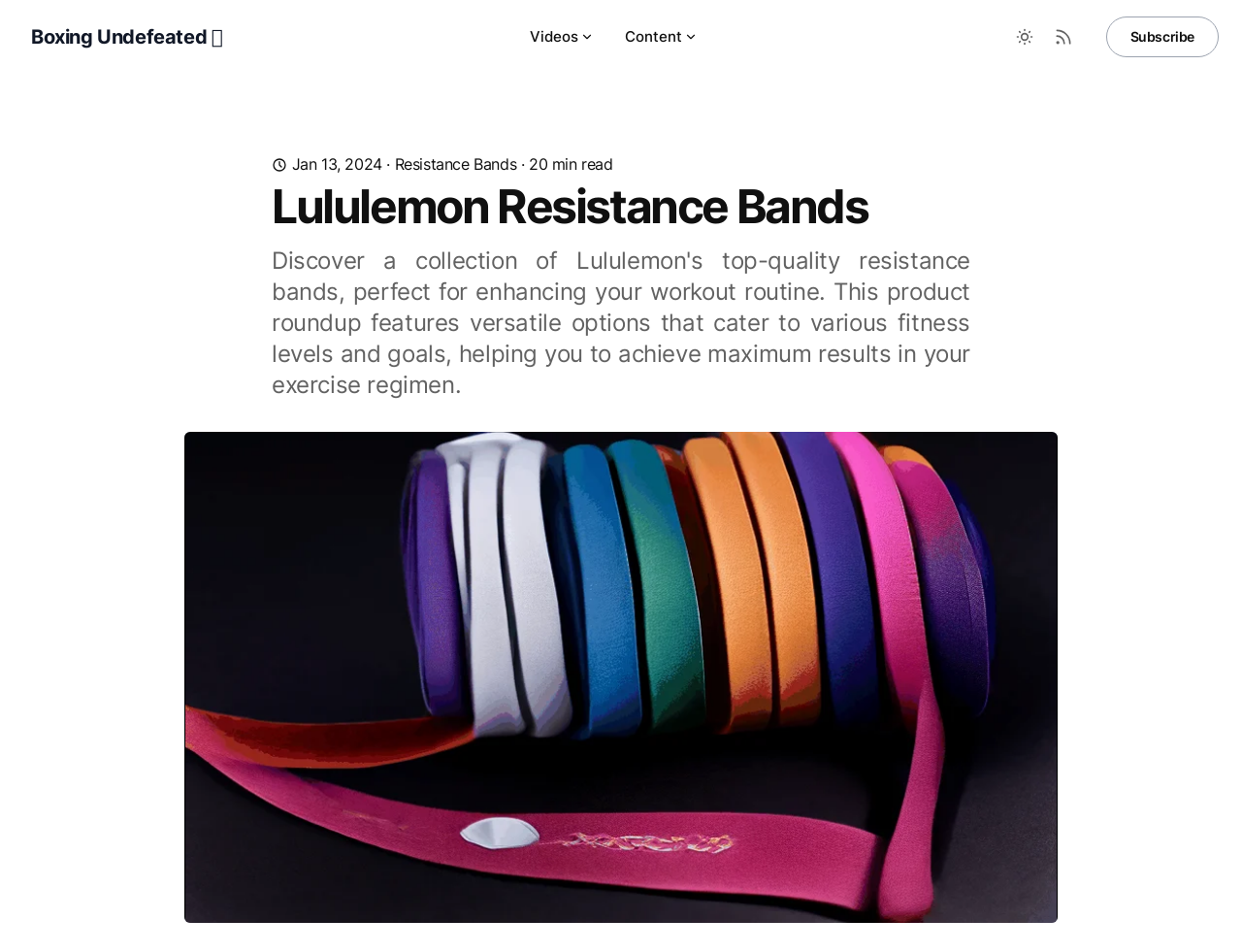What is the brand of resistance bands featured?
Using the image as a reference, answer with just one word or a short phrase.

Lululemon